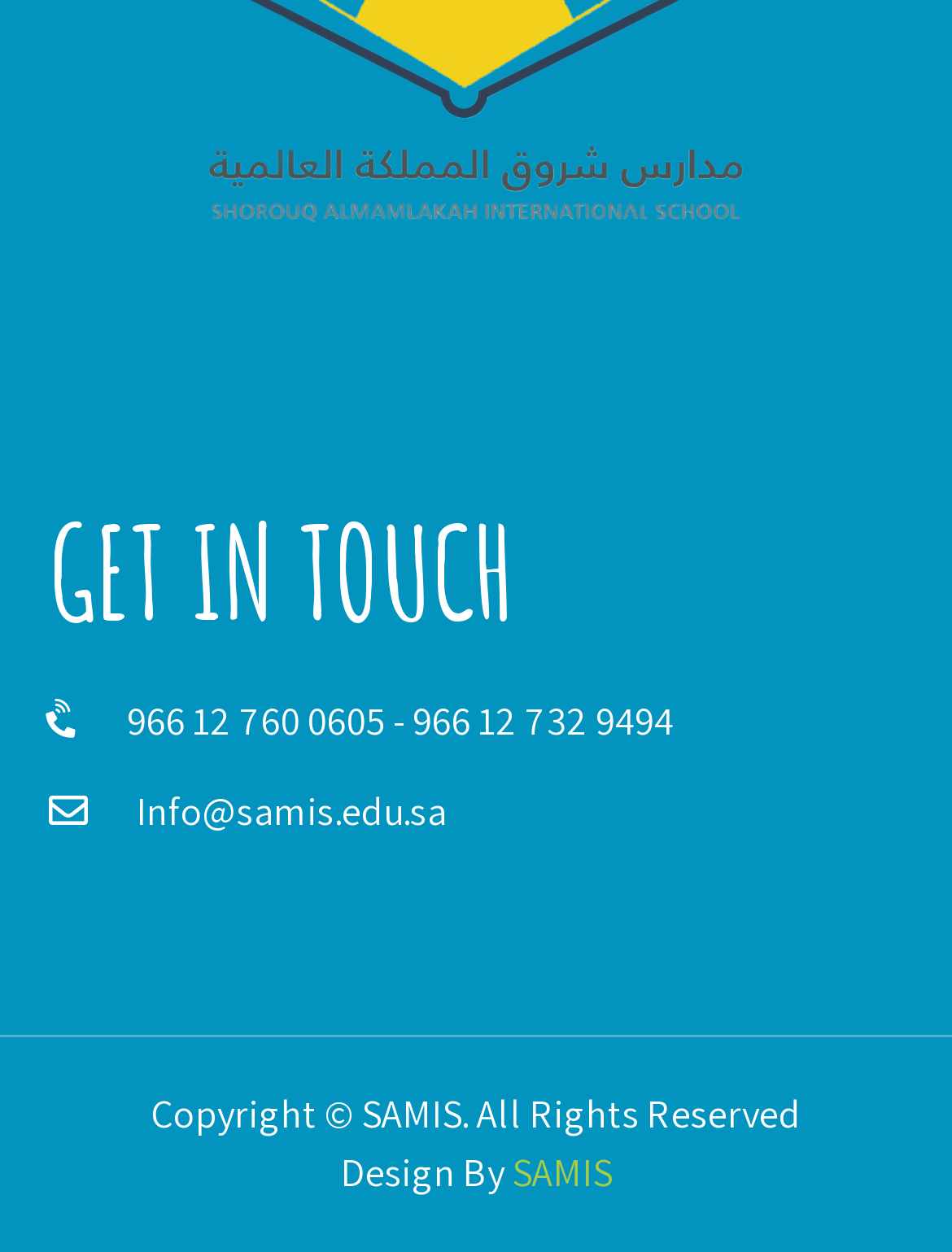From the webpage screenshot, predict the bounding box coordinates (top-left x, top-left y, bottom-right x, bottom-right y) for the UI element described here: SAMIS

[0.537, 0.917, 0.642, 0.958]